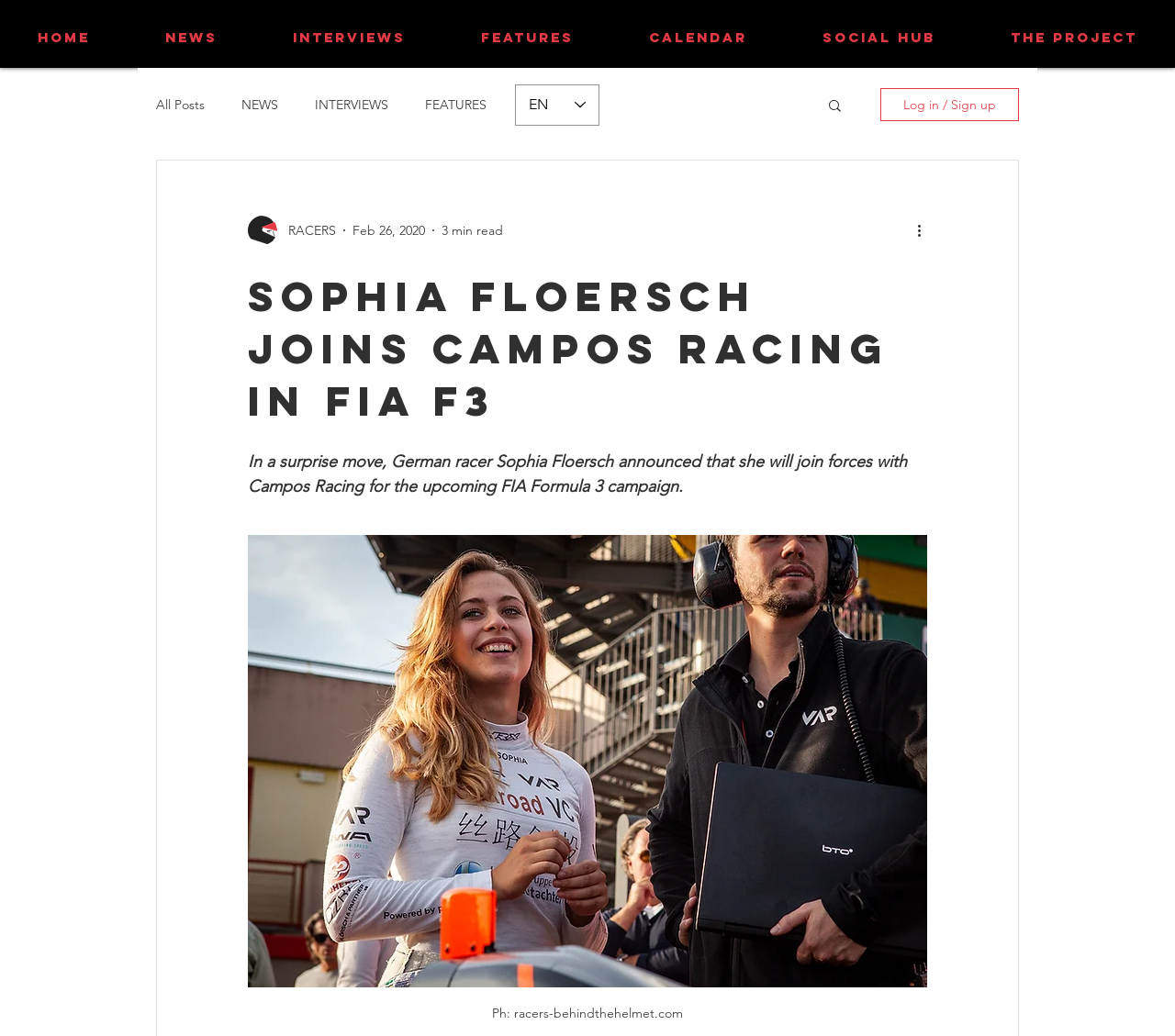Refer to the image and provide an in-depth answer to the question: 
How many navigation links are in the top menu?

The top menu contains 7 navigation links: HOME, NEWS, INTERVIEWS, FEATURES, CALENDAR, SOCIAL HUB, and THE PROJECT.